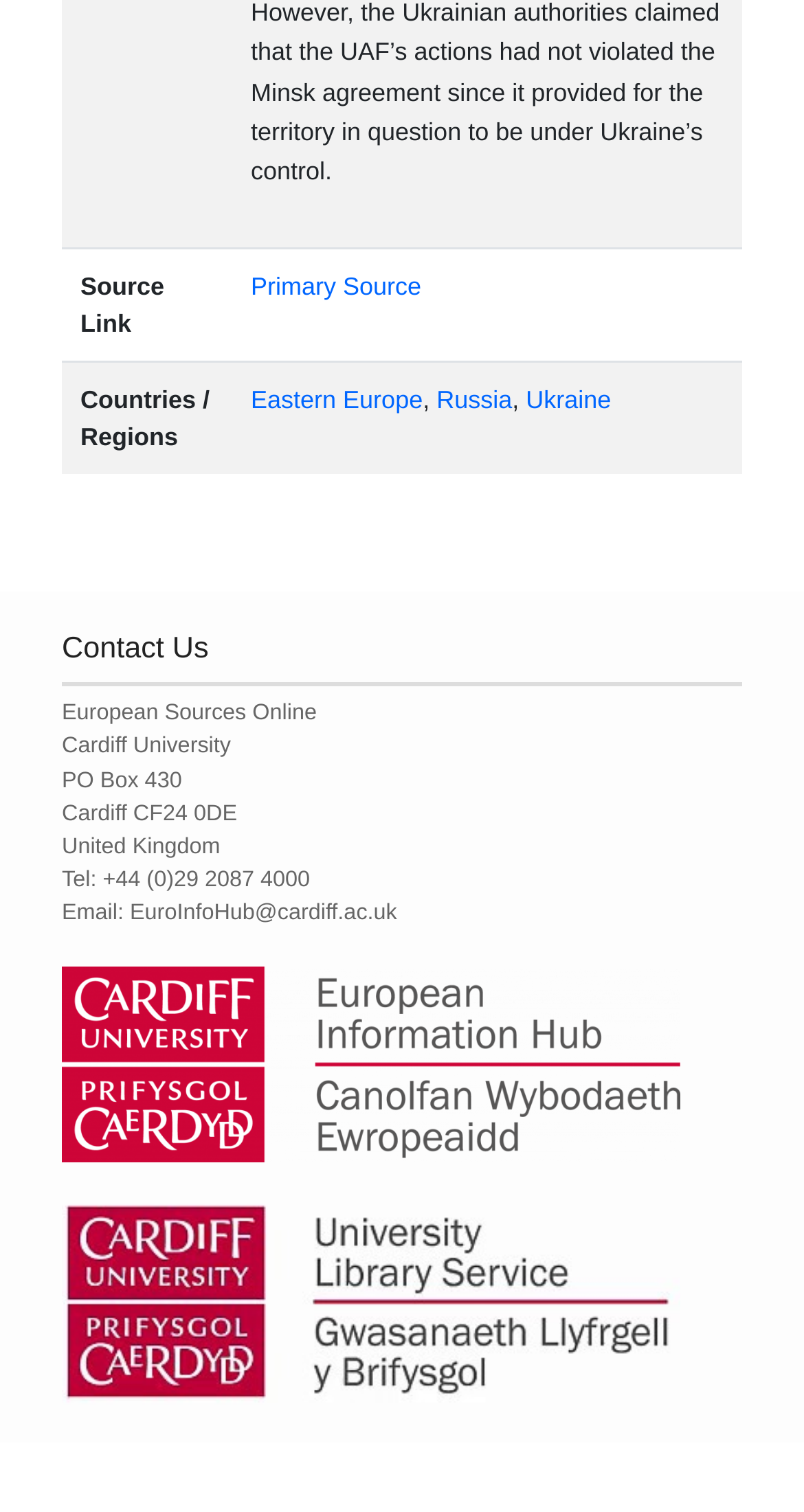Please give a succinct answer to the question in one word or phrase:
What countries or regions are mentioned?

Eastern Europe, Russia, Ukraine